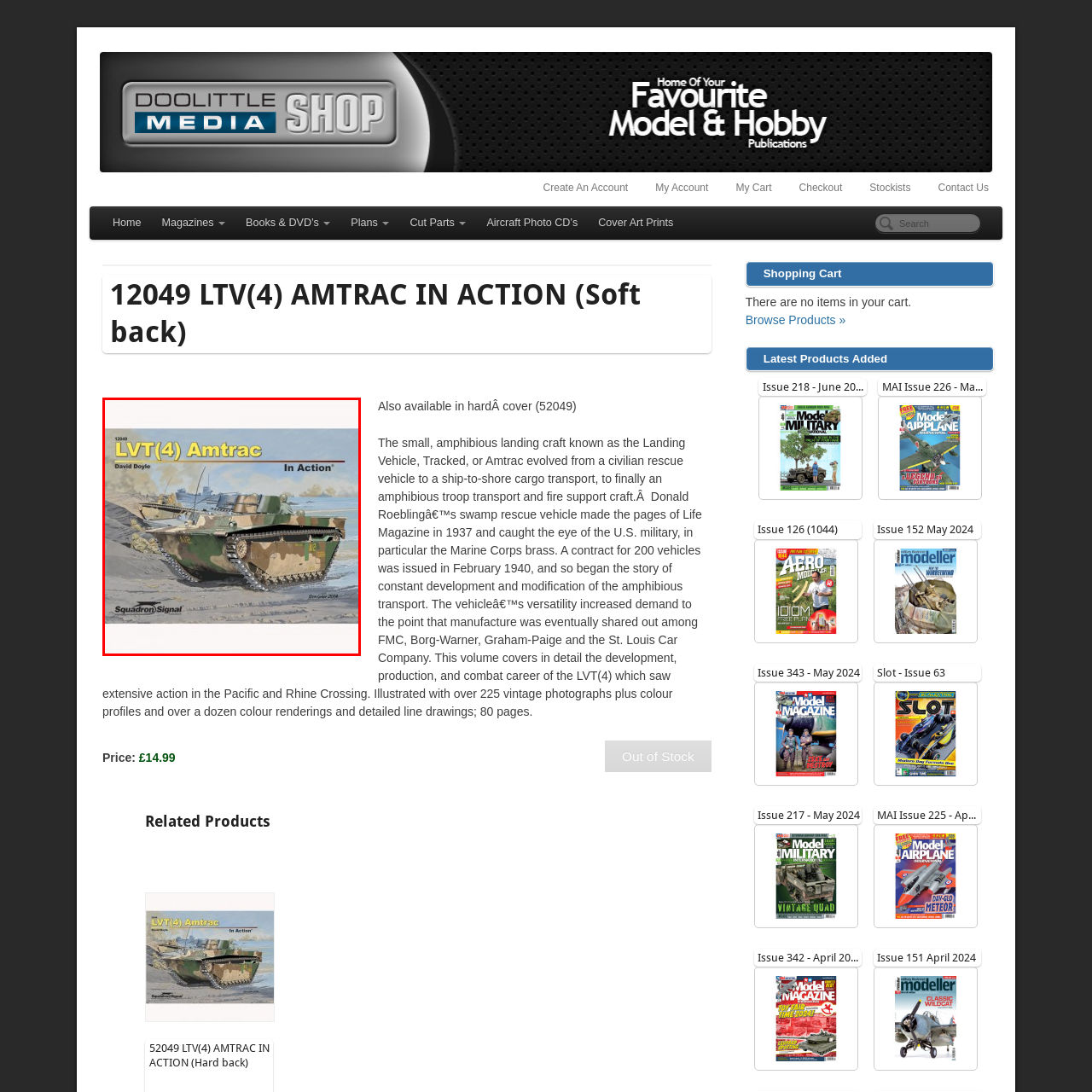Explain thoroughly what is happening in the image that is surrounded by the red box.

The image depicts the cover of the book titled "LVT(4) Amtrac In Action," authored by David Doyle. The artwork showcases an LVT(4) Amtrac, a small amphibious landing craft, prominently featured in a scenic battlefield setting. The vehicle is illustrated with a camouflage pattern, highlighting its operational design. The title is displayed in bold lettering at the top, emphasizing the subject matter. Beneath the illustration, the publisher’s name, Squadron Signal, is also noted. This cover suggests a detailed exploration of the Amtrac's development, roles, and history, characteristic of the series. The book is part of the softcover format series and is marked as 12049.